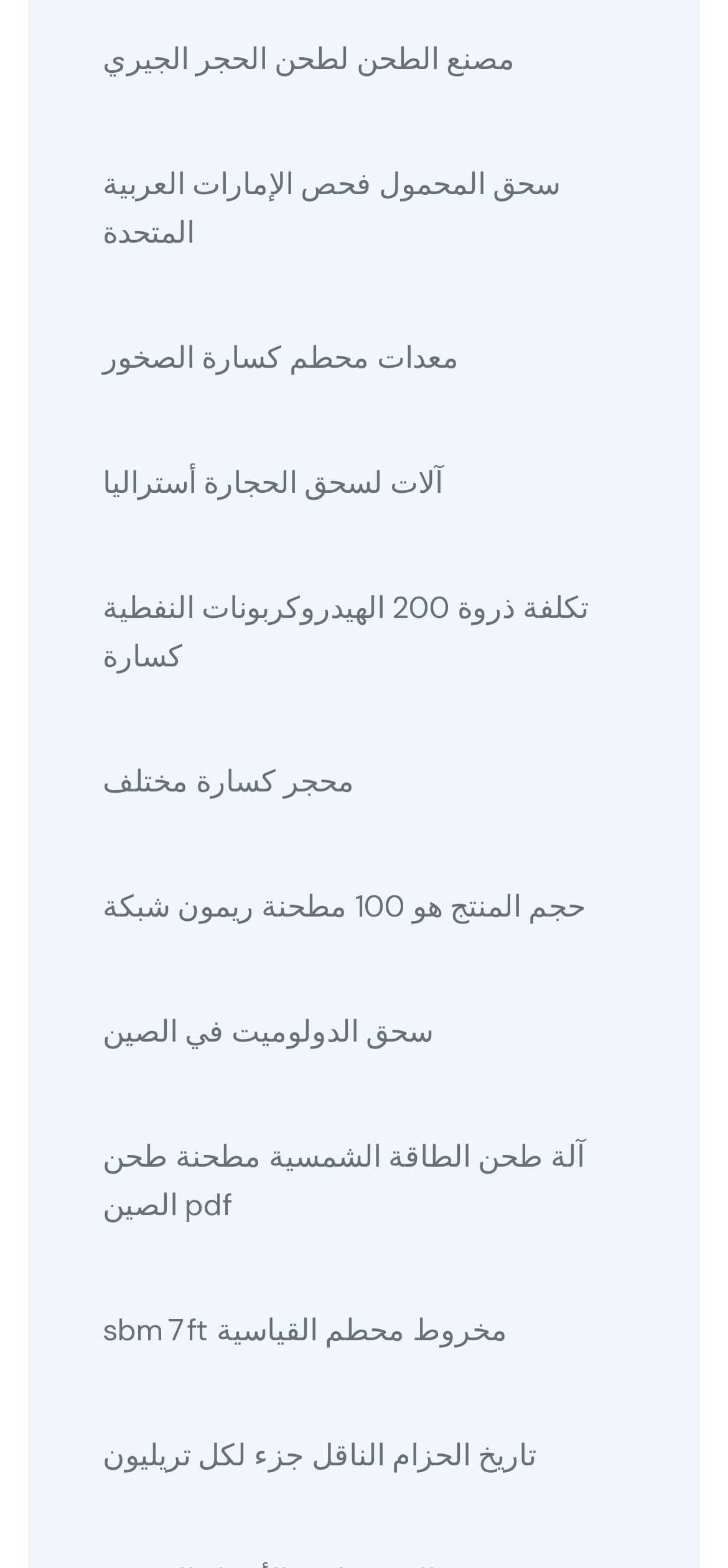Please answer the following question using a single word or phrase: 
What is the topic of the links on the webpage?

Crushing and grinding